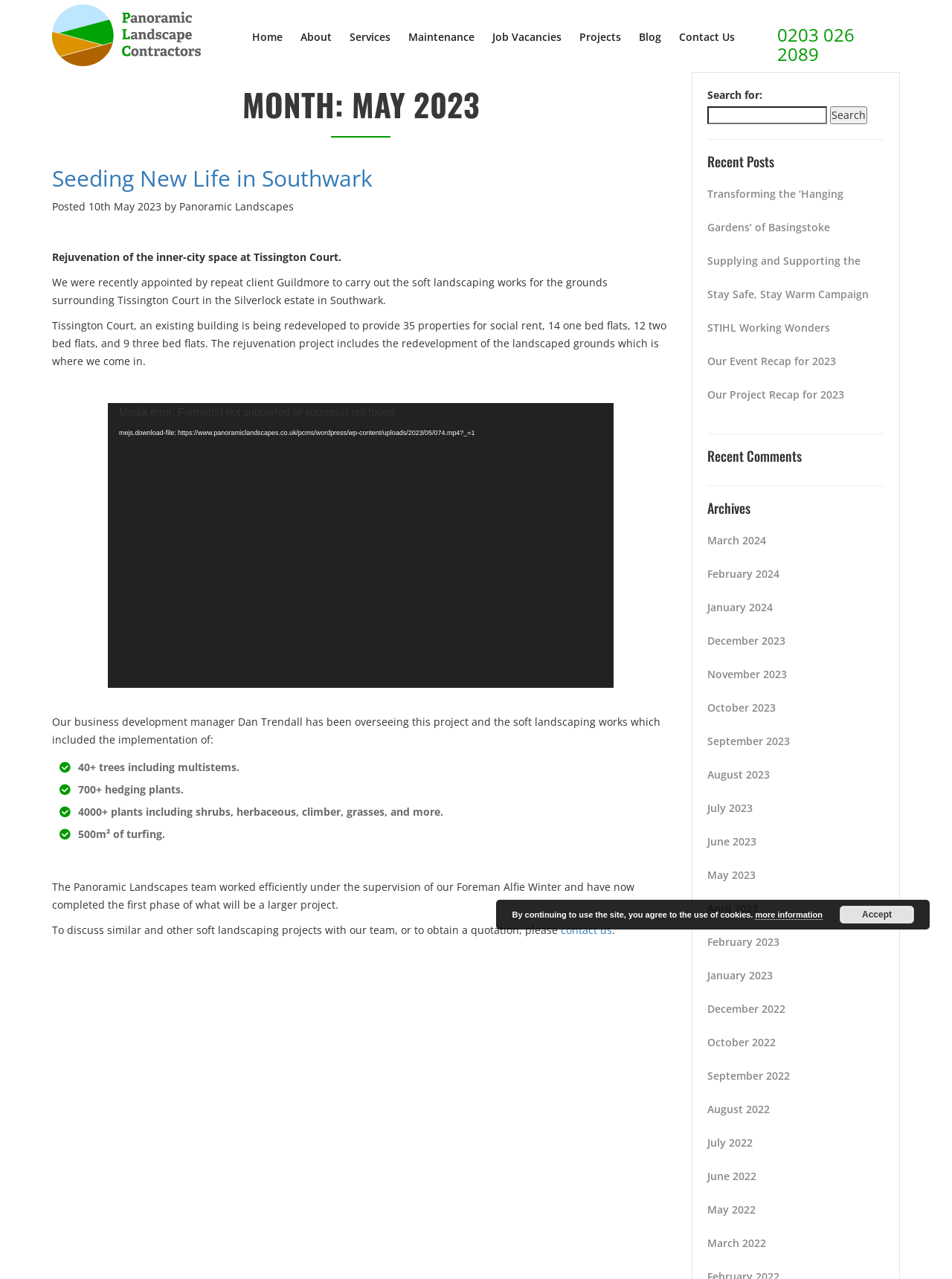Identify and provide the bounding box for the element described by: "Maintenance".

[0.42, 0.015, 0.508, 0.044]